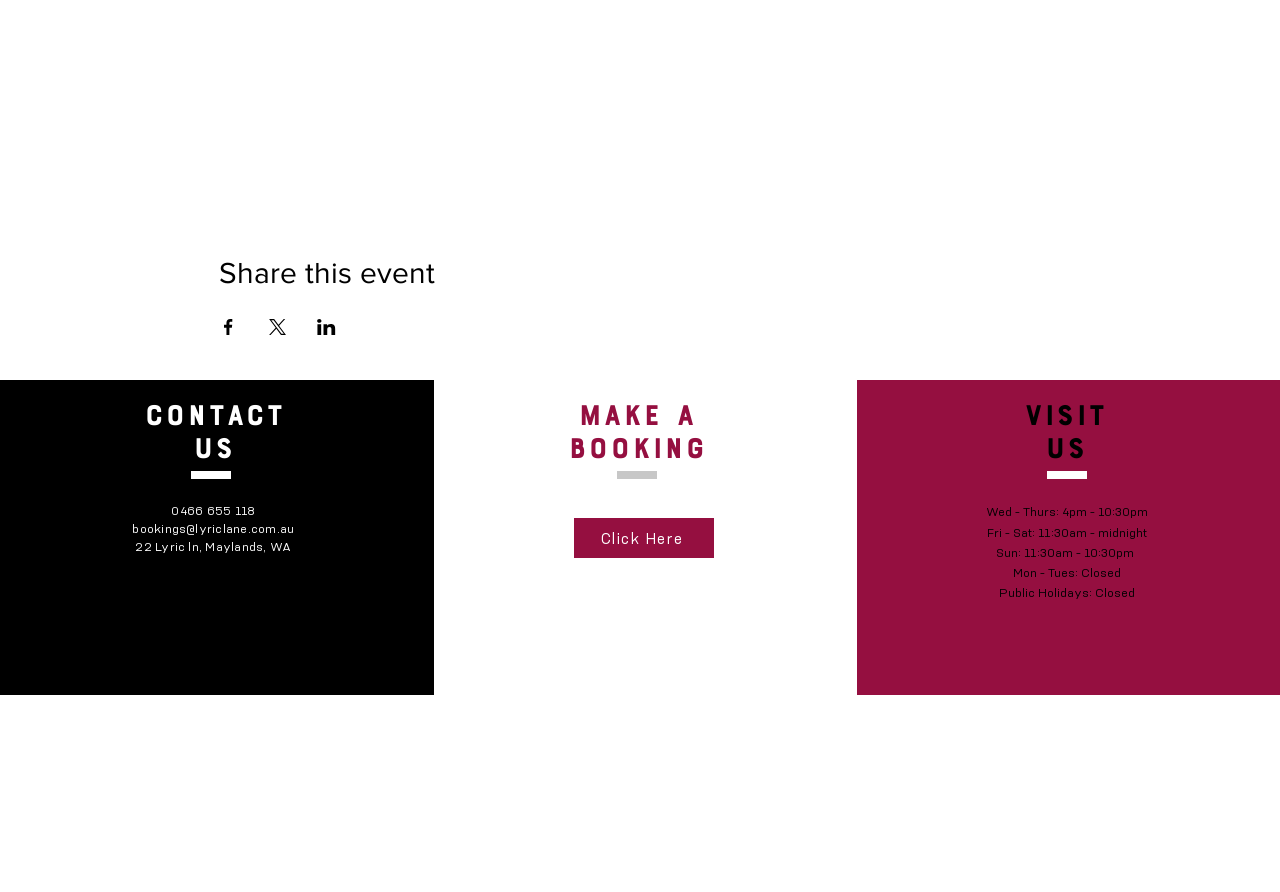What is the phone number to contact?
Respond with a short answer, either a single word or a phrase, based on the image.

0466 655 118